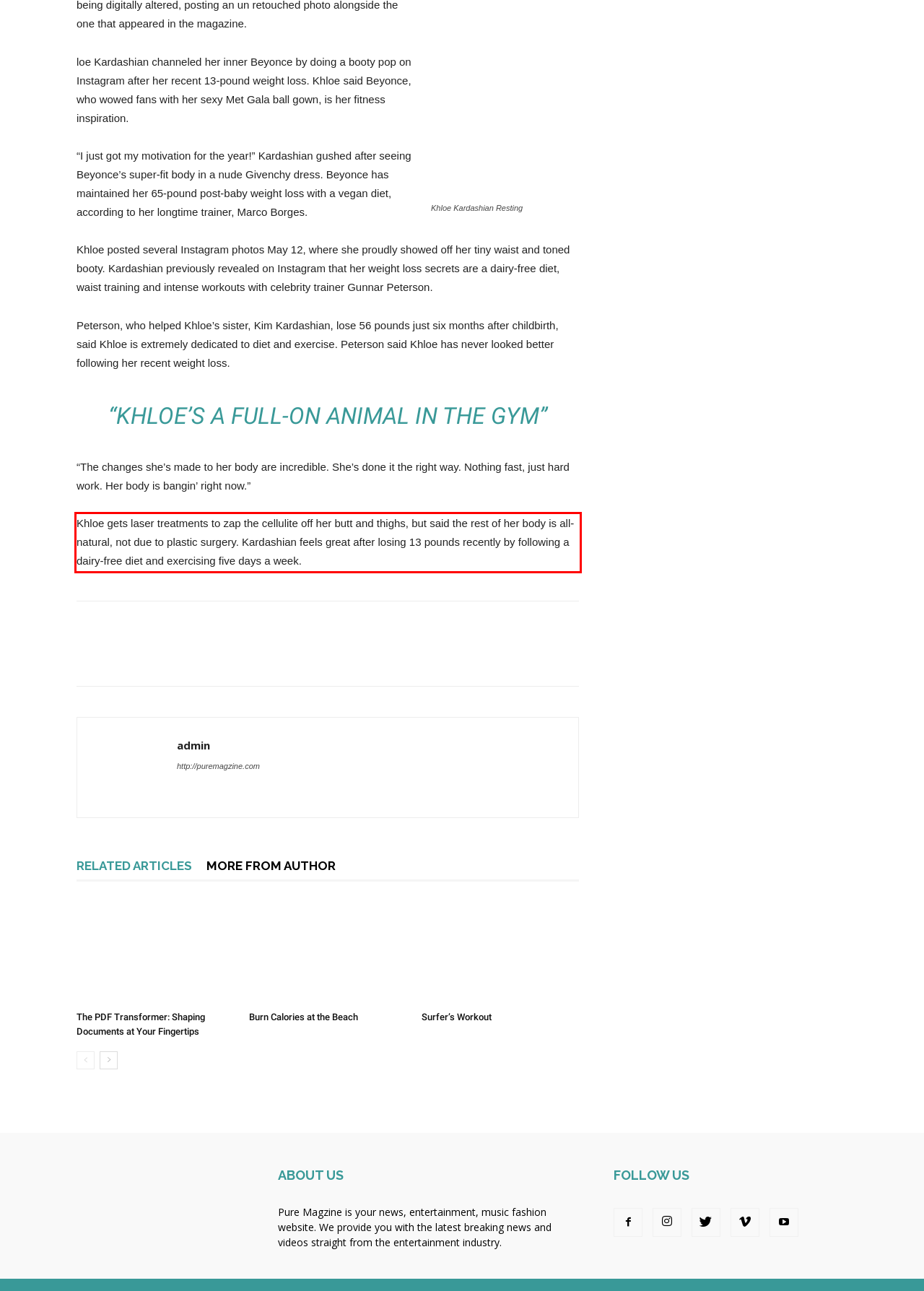Please identify and extract the text from the UI element that is surrounded by a red bounding box in the provided webpage screenshot.

Khloe gets laser treatments to zap the cellulite off her butt and thighs, but said the rest of her body is all-natural, not due to plastic surgery. Kardashian feels great after losing 13 pounds recently by following a dairy-free diet and exercising five days a week.